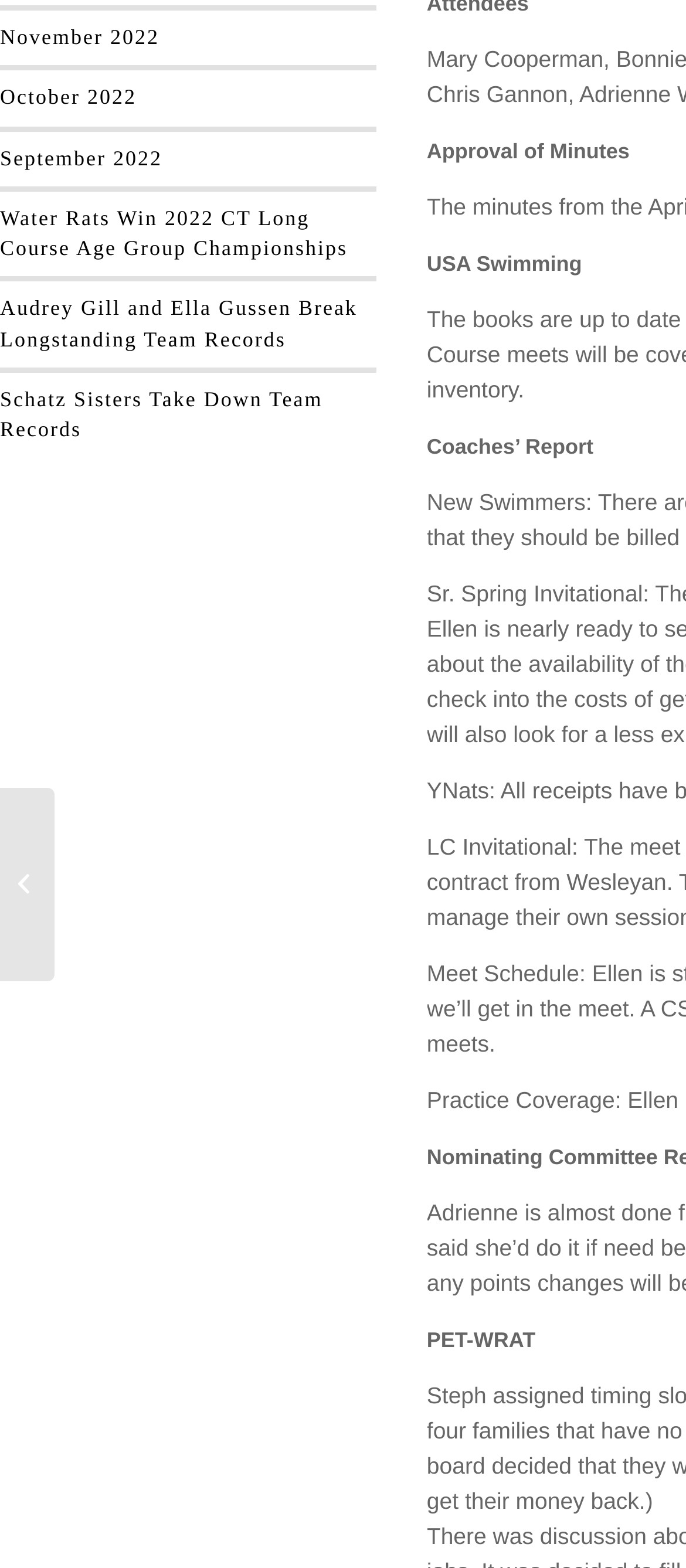Using the element description provided, determine the bounding box coordinates in the format (top-left x, top-left y, bottom-right x, bottom-right y). Ensure that all values are floating point numbers between 0 and 1. Element description: September 2022

[0.0, 0.093, 0.237, 0.108]